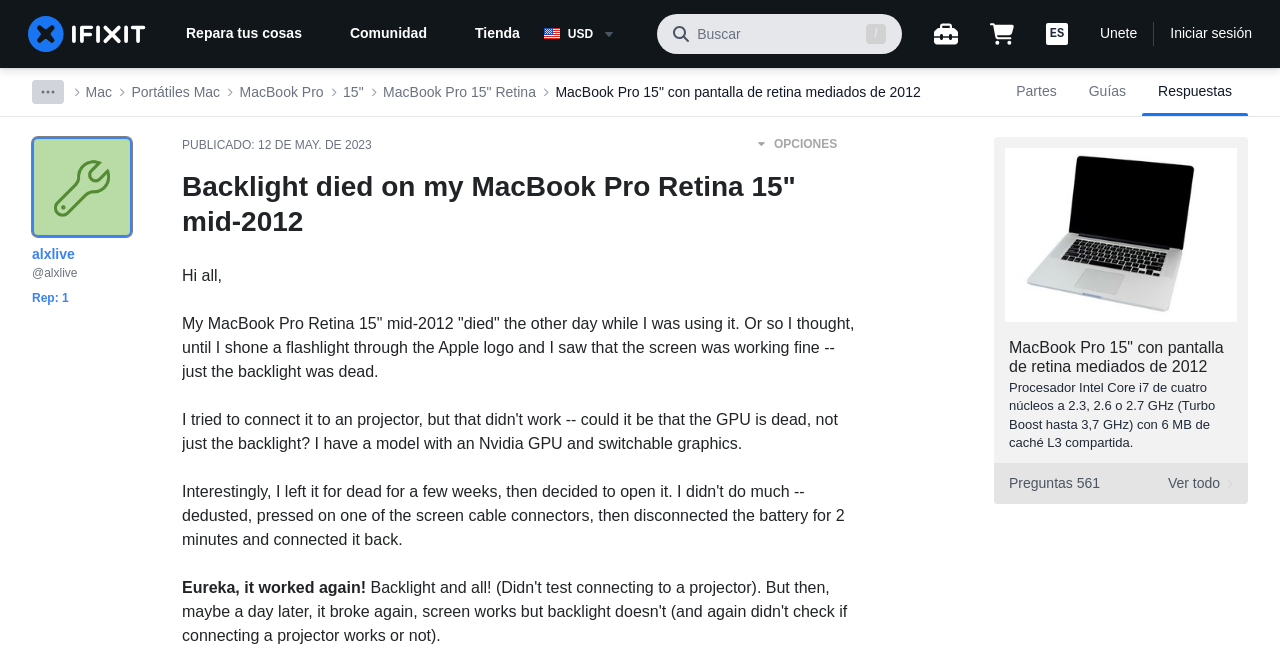What is the model of the MacBook Pro discussed on this page?
Please provide a single word or phrase as the answer based on the screenshot.

MacBook Pro 15" Retina mid-2012